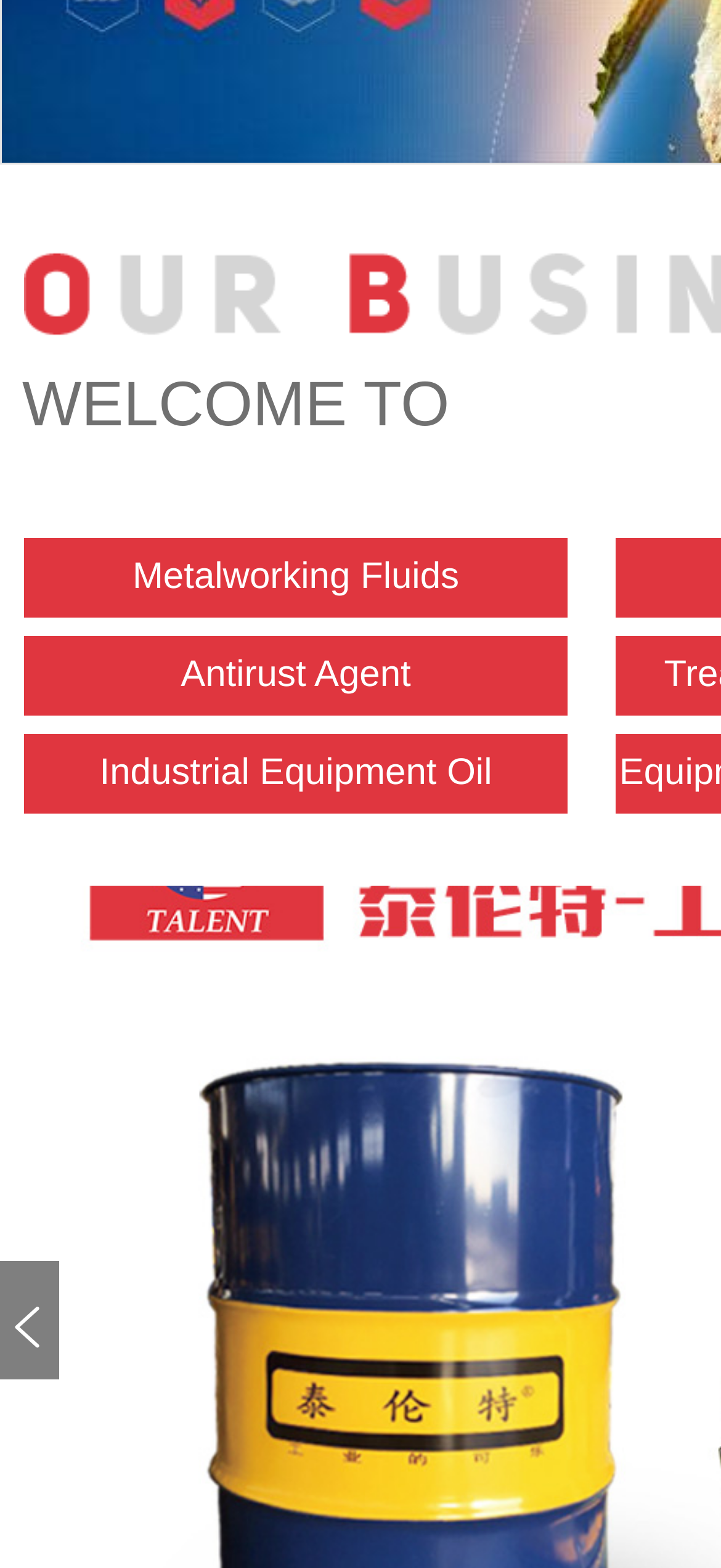Provide the bounding box coordinates for the specified HTML element described in this description: "Metalworking Fluids". The coordinates should be four float numbers ranging from 0 to 1, in the format [left, top, right, bottom].

[0.184, 0.354, 0.637, 0.38]